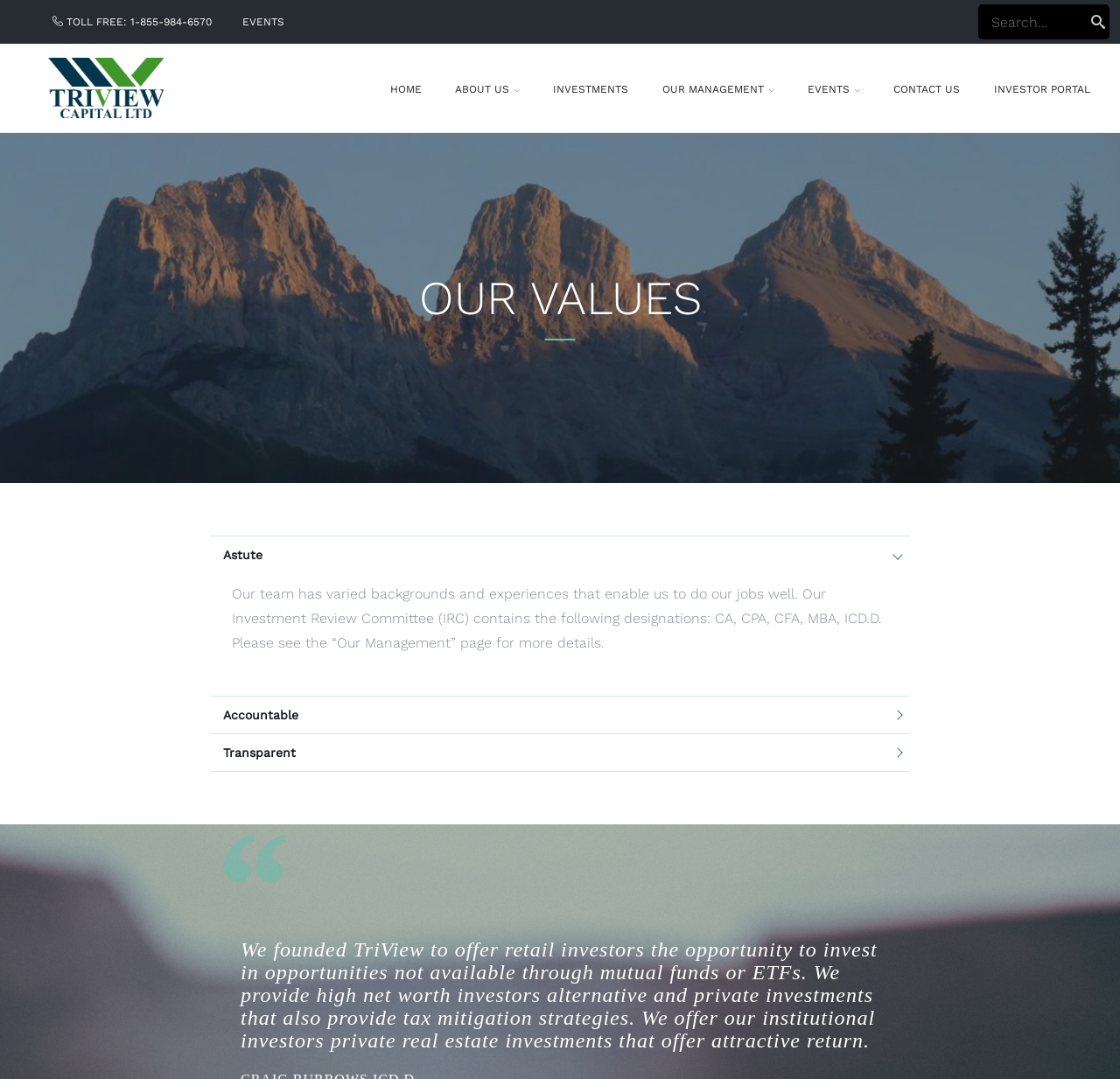Illustrate the webpage thoroughly, mentioning all important details.

The webpage is about TriView Capital's values, with a prominent heading "OUR VALUES" located near the top center of the page. Below this heading, there are three links, "Astute", "Accountable", and "Transparent", arranged horizontally and evenly spaced. 

At the top of the page, there is a row of links, including "TOLL FREE: 1-855-984-6570", "EVENTS", "HOME", "ABOUT US", "INVESTMENTS", "OUR MANAGEMENT", "EVENTS", "CONTACT US", and "INVESTOR PORTAL", stretching from the left to the right edge of the page. 

On the top right corner, there is a search box with a placeholder text "Search...". 

In the main content area, there is a paragraph of text describing the team's backgrounds and experiences, followed by a detailed description of the company's mission, which is to provide alternative investment opportunities to retail investors, high net worth investors, and institutional investors.